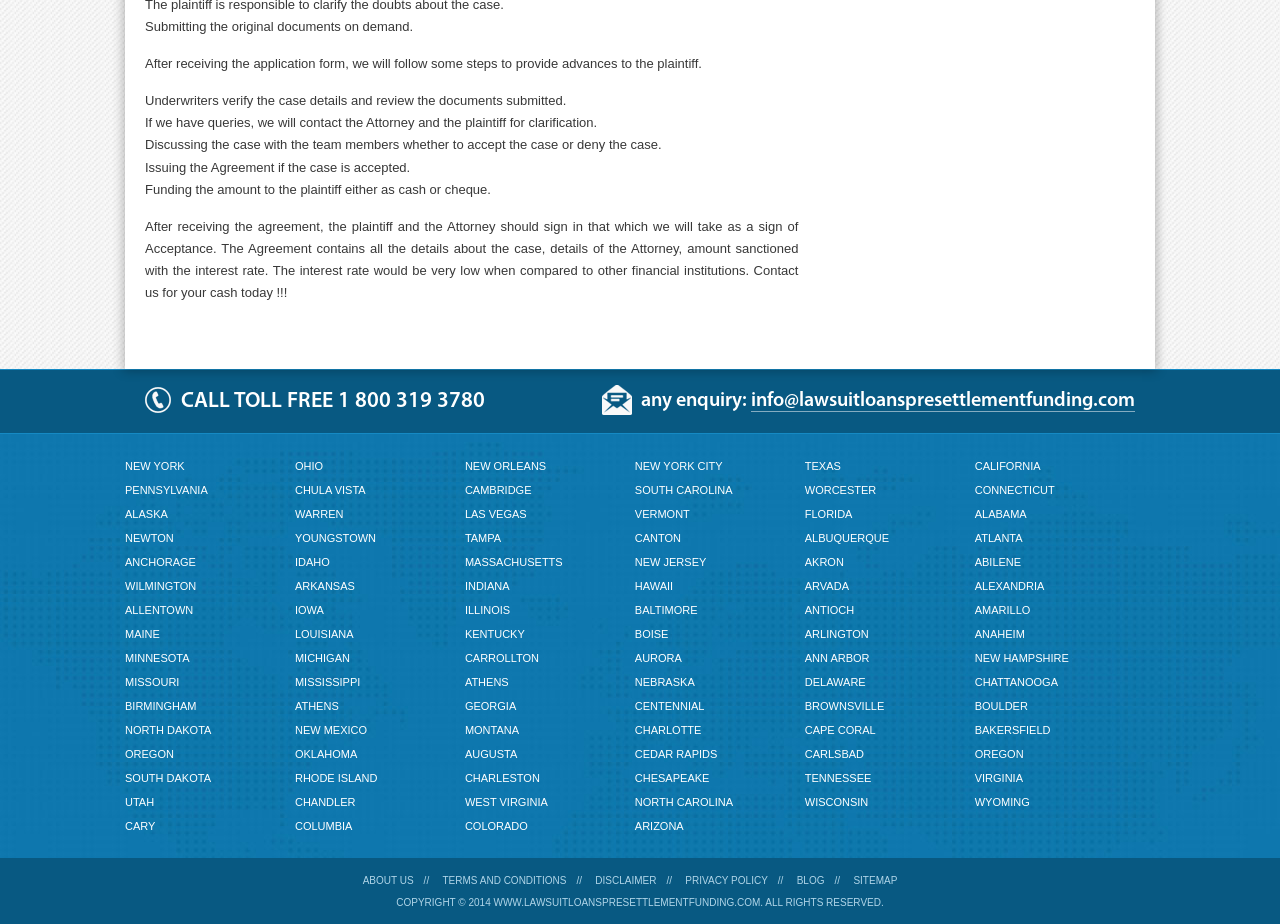Please determine the bounding box coordinates of the element to click on in order to accomplish the following task: "Search for a term". Ensure the coordinates are four float numbers ranging from 0 to 1, i.e., [left, top, right, bottom].

None